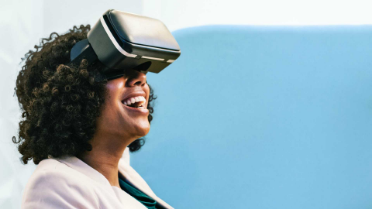What is the woman's facial expression?
Using the image provided, answer with just one word or phrase.

Smiling